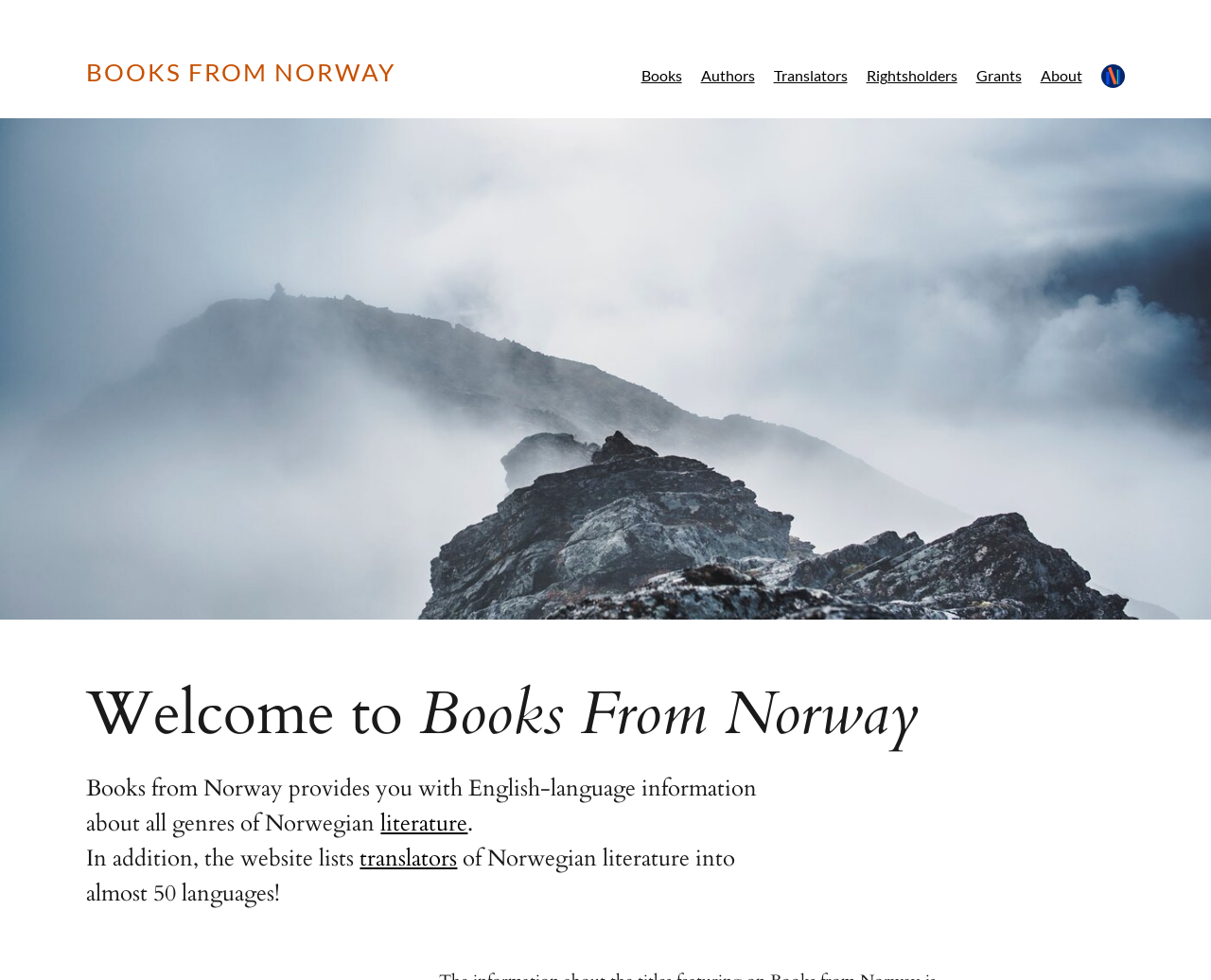Offer a meticulous description of the webpage's structure and content.

The webpage is about Books from Norway, a website providing English-language information about Norwegian literature. At the top, there is a row of links, including "BOOKS FROM NORWAY", "Books", "Authors", "Translators", "Rightsholders", "Grants", and "About". Below this row, there is a heading "Welcome to Books From Norway". 

Under the heading, there is a paragraph of text that explains the purpose of the website, stating that it provides information about all genres of Norwegian literature. The word "literature" is a clickable link. The text continues, saying that the website also lists translators of Norwegian literature into almost 50 languages, with the word "translators" being a clickable link.